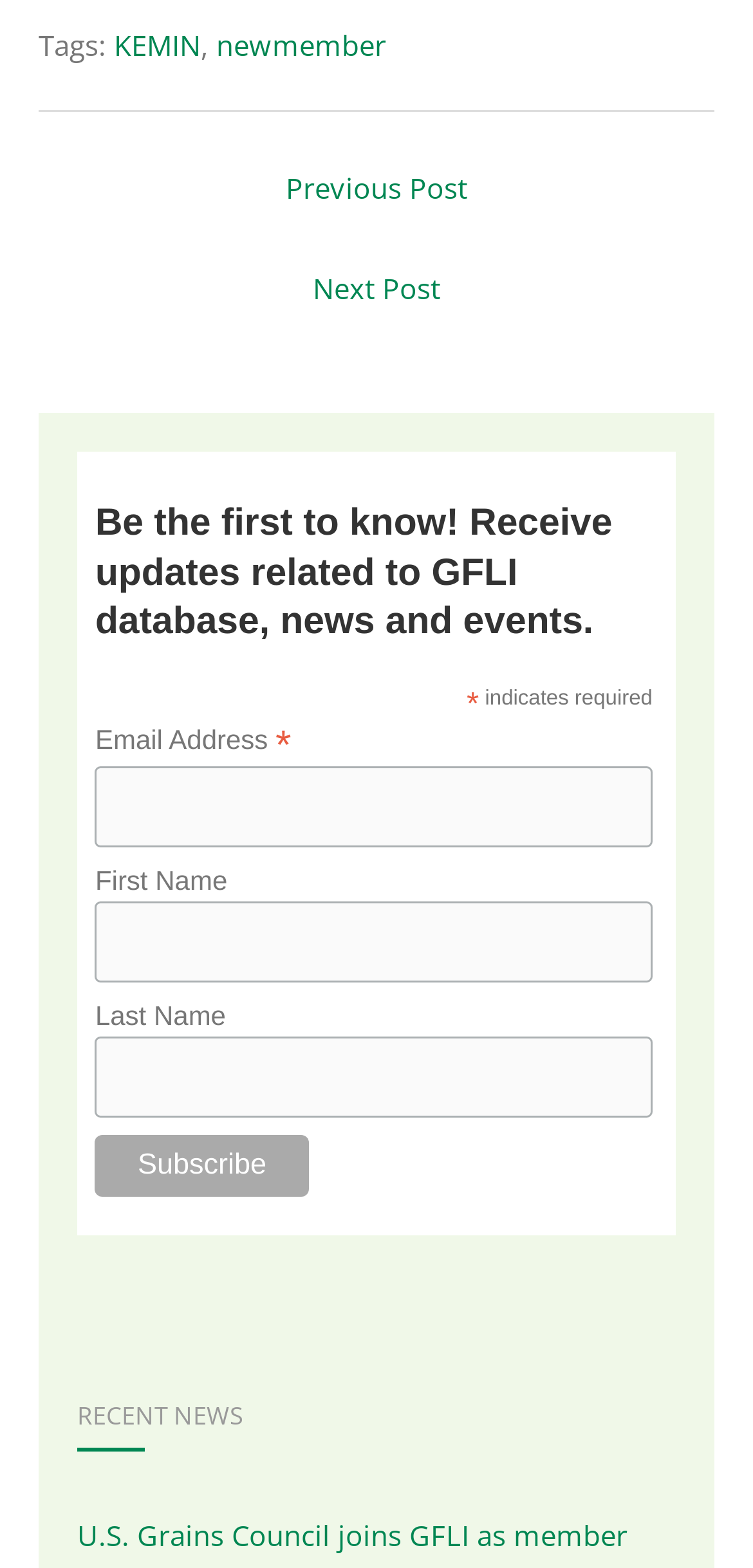Determine the coordinates of the bounding box for the clickable area needed to execute this instruction: "Subscribe to the newsletter".

[0.126, 0.724, 0.41, 0.763]